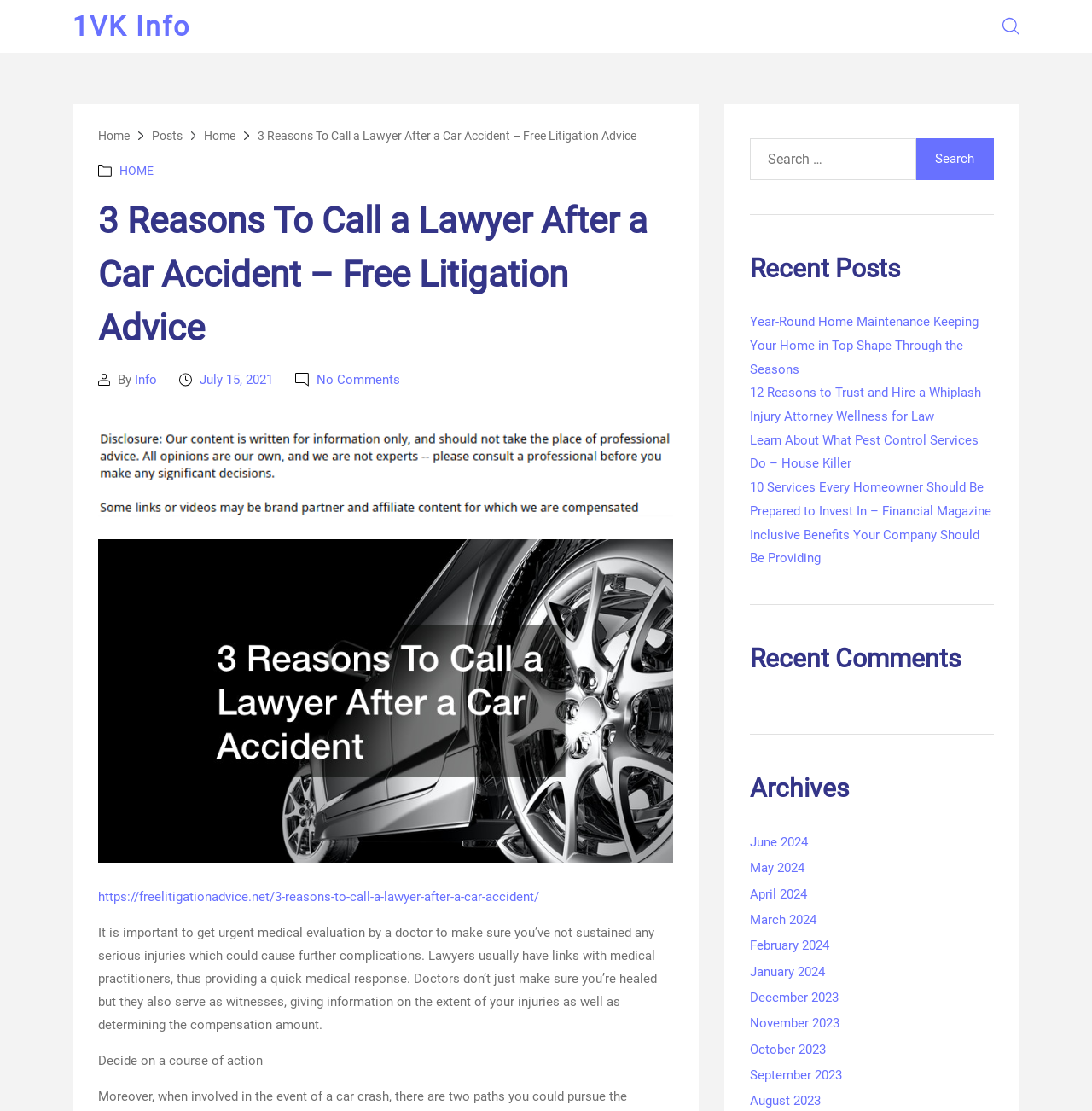Explain the webpage in detail.

This webpage is about "3 Reasons To Call a Lawyer After a Car Accident" and provides information on the importance of seeking medical evaluation and legal advice after a car accident. 

At the top left of the page, there is a header section with links to "Home", "Posts", and other categories. Below this section, there is a title "3 Reasons To Call a Lawyer After a Car Accident – Free Litigation Advice" followed by a brief description of the article. 

On the right side of the page, there is a search bar with a "Search" button. Below the search bar, there are headings for "Recent Posts", "Recent Comments", and "Archives". Under "Recent Posts", there are five links to other articles, including "Year-Round Home Maintenance Keeping Your Home in Top Shape Through the Seasons" and "10 Services Every Homeowner Should Be Prepared to Invest In – Financial Magazine". Under "Archives", there are links to monthly archives from June 2024 to August 2023.

The main content of the page is divided into three sections. The first section explains the importance of getting urgent medical evaluation by a doctor after a car accident. The second section is titled "Decide on a course of action" and provides information on how lawyers can help with medical response and compensation. There are no images on the page except for a few icons in the header section and a small image on the right side of the page.